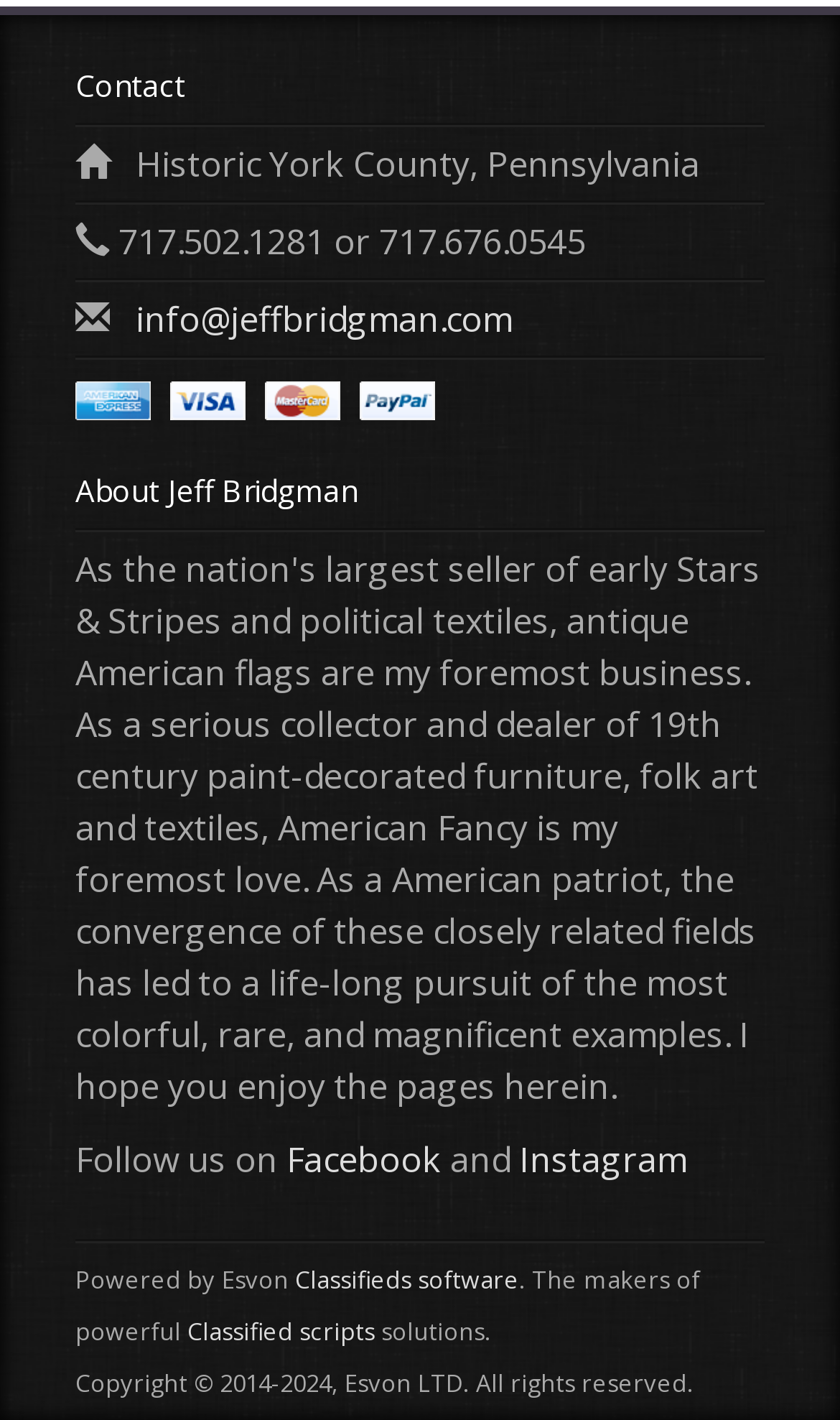Predict the bounding box coordinates of the UI element that matches this description: "info@jeffbridgman.com". The coordinates should be in the format [left, top, right, bottom] with each value between 0 and 1.

[0.162, 0.208, 0.61, 0.241]